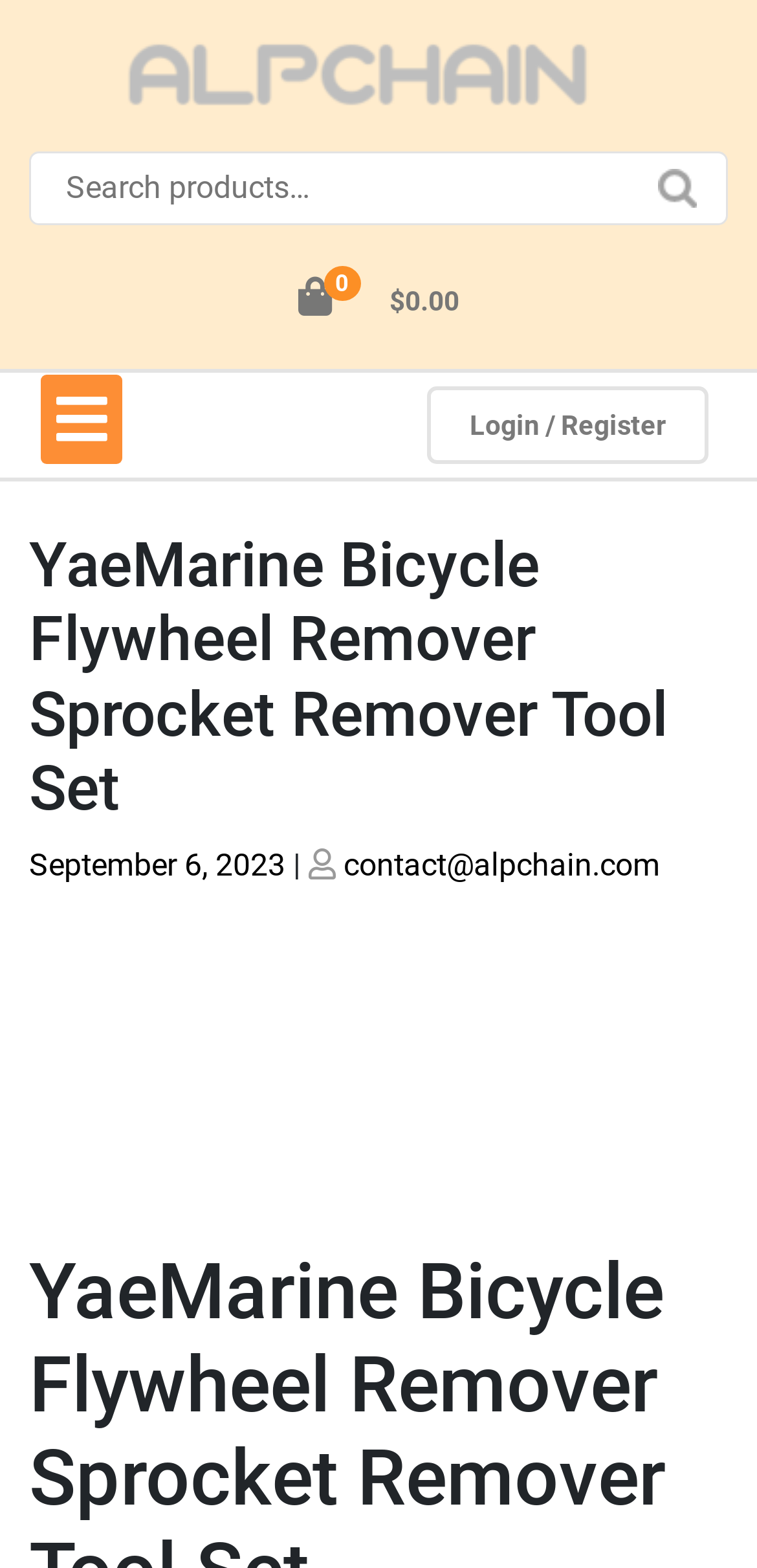Give an extensive and precise description of the webpage.

The webpage is about the YaeMarine Bicycle Flywheel Remover Sprocket Remover Tool Set. At the top left, there is a logo image and a link to "alpchain". Below the logo, there is a search bar with a label "Search for:" and a search button. 

On the right side of the search bar, there is a link showing the current price of the product, "$0.00". Next to the price, there is an open button. 

On the top right, there is a link to "Login / Register". Below the login link, there is a header section that displays the product title "YaeMarine Bicycle Flywheel Remover Sprocket Remover Tool Set". 

Under the product title, there is a section that shows the posting date, "September 6, 2023", and the contact email "contact@alpchain.com".